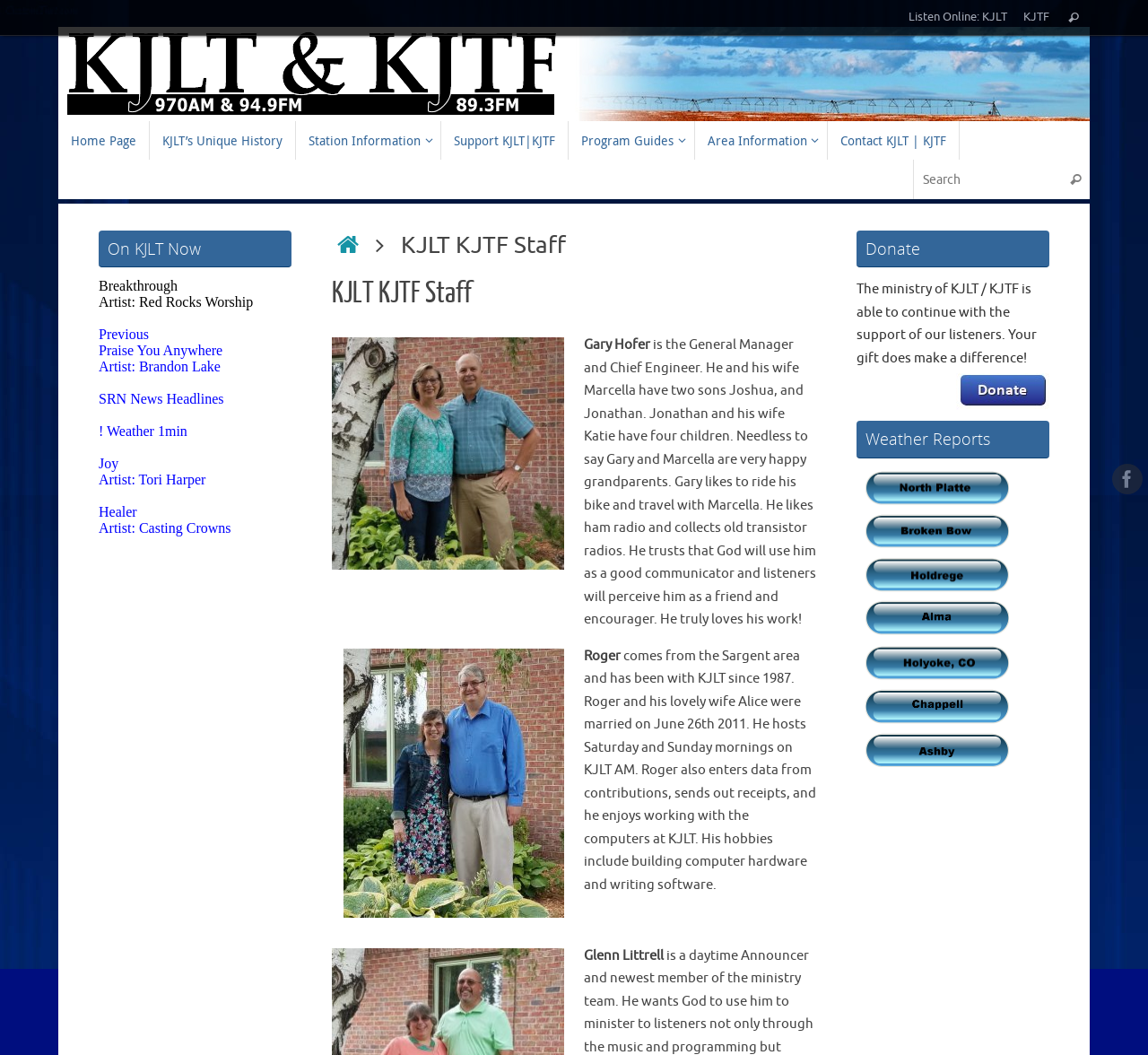What is the purpose of the 'Donate' button?
Based on the image, answer the question with as much detail as possible.

I inferred the purpose of the 'Donate' button by its location near the text 'The ministry of KJLT / KJTF is able to continue with the support of our listeners. Your gift does make a difference!', which suggests that the button is used to support the ministry financially.